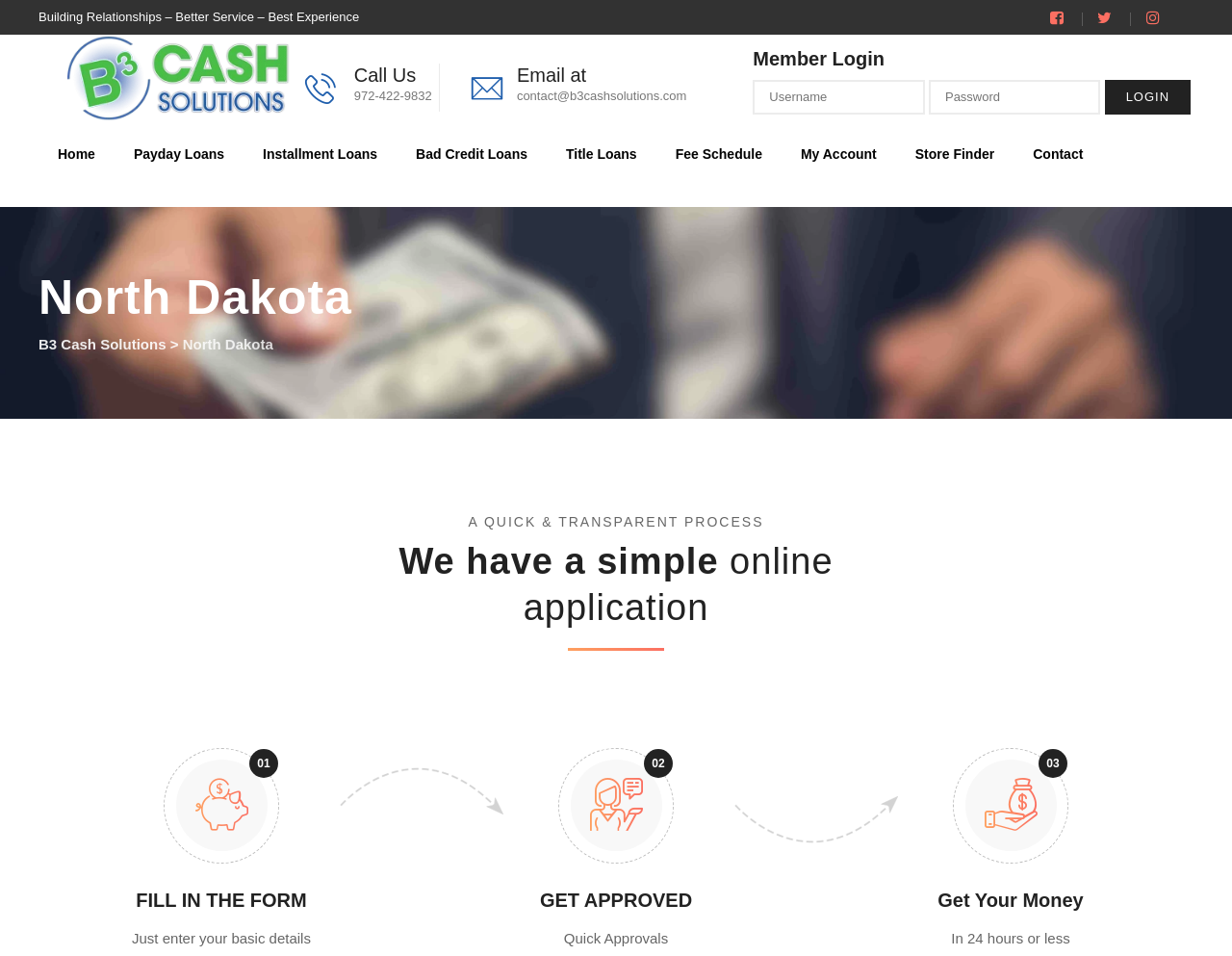What type of loans does B3 Cash Solutions offer?
Using the information from the image, provide a comprehensive answer to the question.

I found the types of loans by looking at the top menu, where 'Payday Loans', 'Installment Loans', and 'Title Loans' are listed as options.